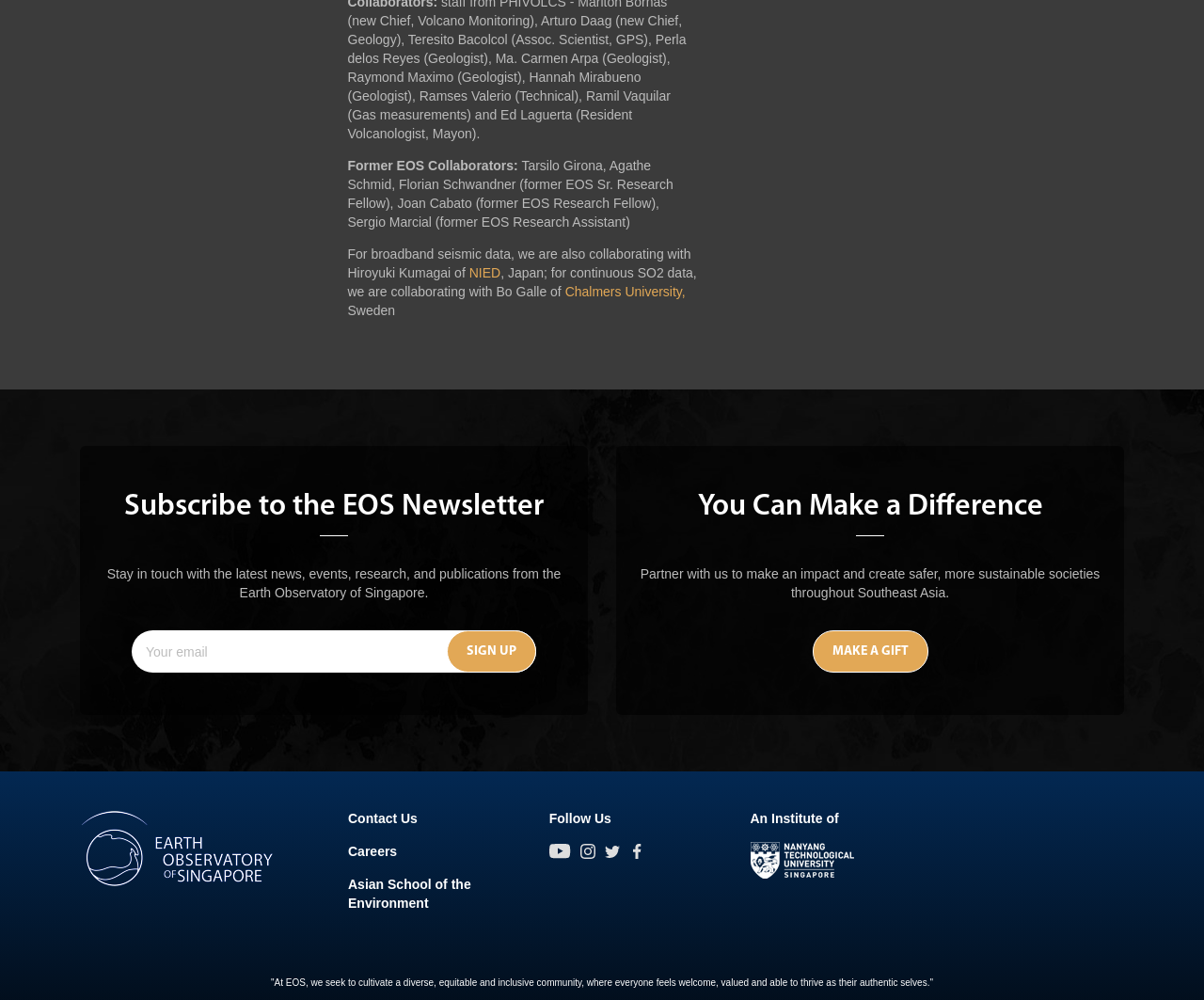Find the bounding box coordinates for the UI element that matches this description: "title="Nanyang Technological University"".

[0.623, 0.842, 0.709, 0.88]